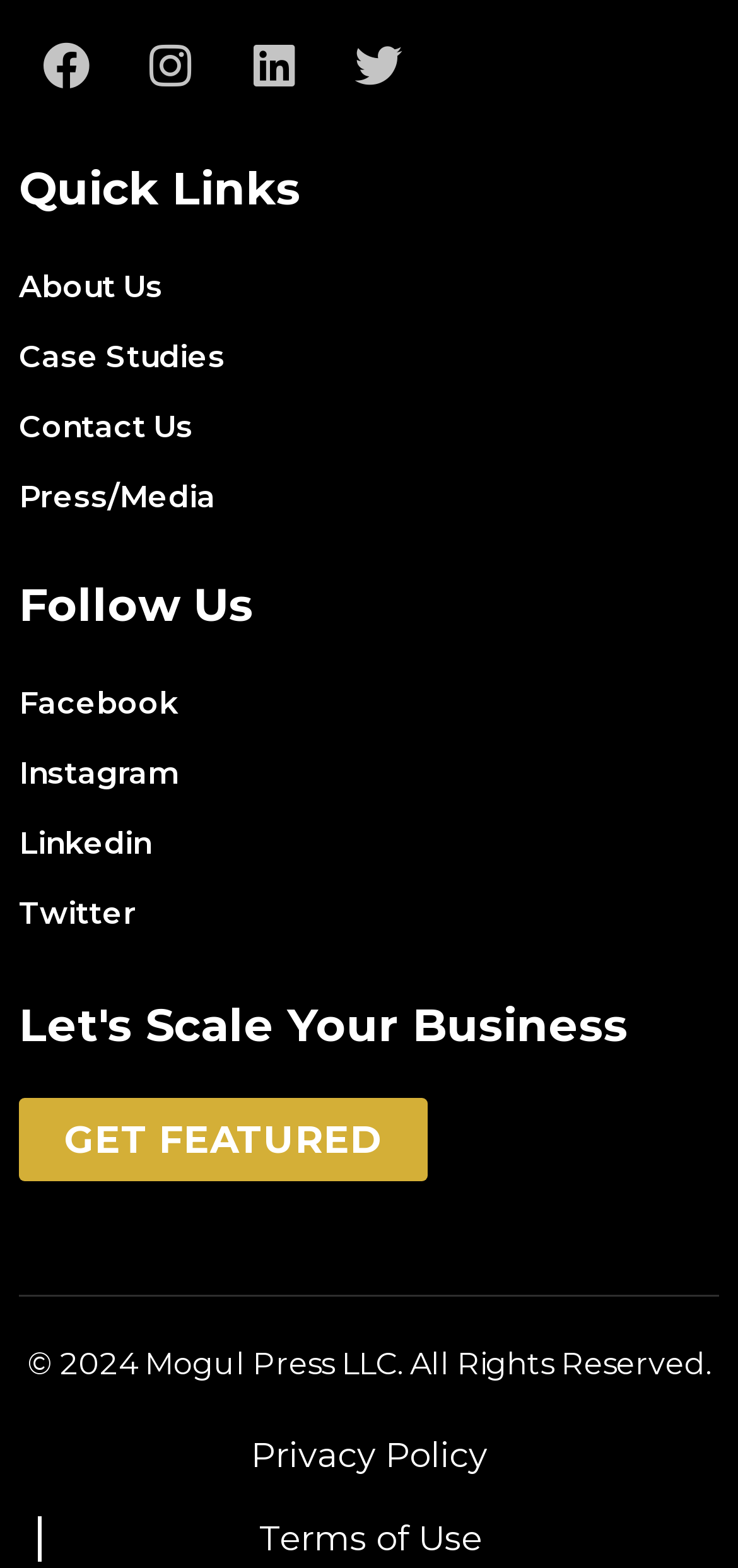Indicate the bounding box coordinates of the element that needs to be clicked to satisfy the following instruction: "Follow on Twitter". The coordinates should be four float numbers between 0 and 1, i.e., [left, top, right, bottom].

[0.026, 0.571, 0.185, 0.594]